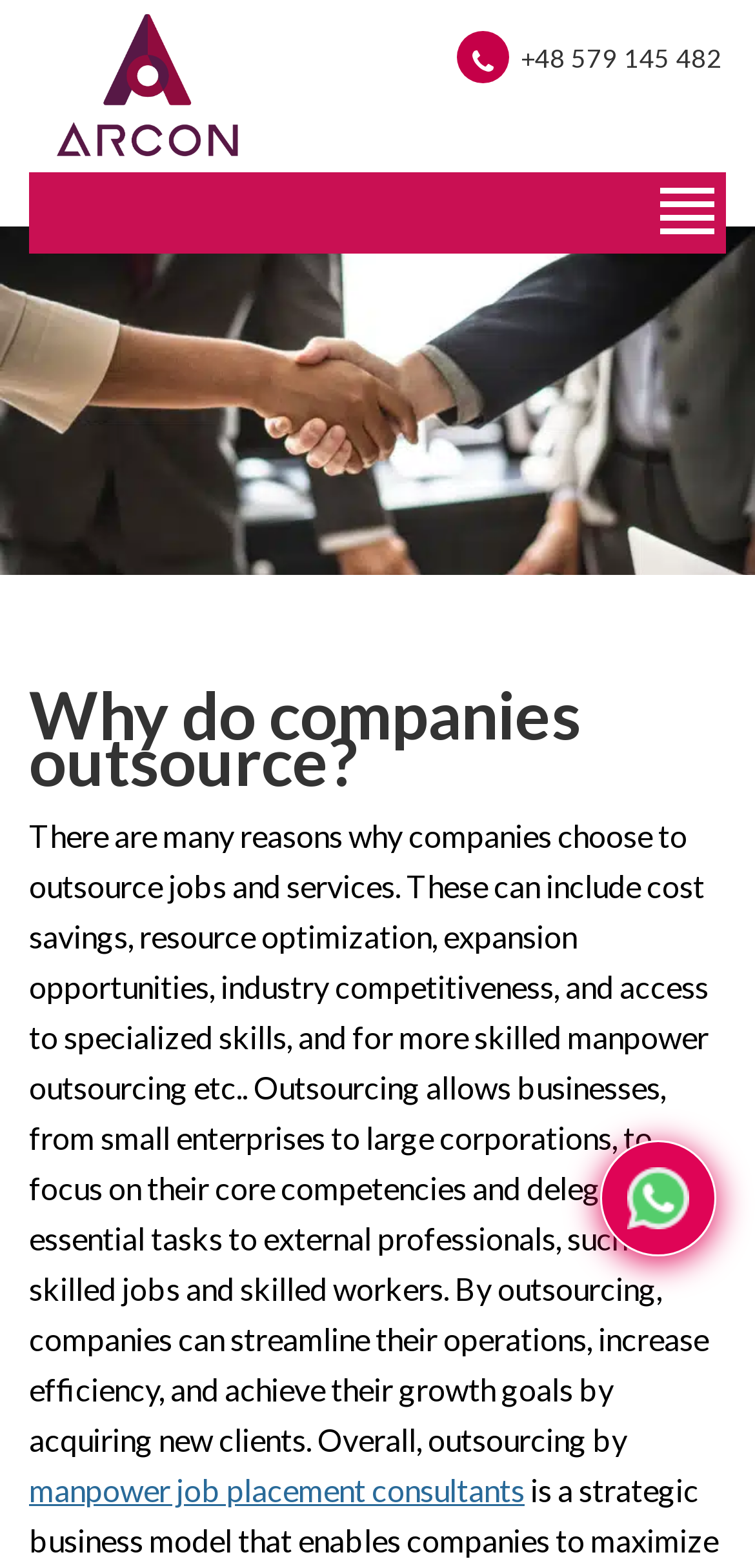Determine the bounding box coordinates for the UI element described. Format the coordinates as (top-left x, top-left y, bottom-right x, bottom-right y) and ensure all values are between 0 and 1. Element description: parent_node: Search for: name="s" placeholder="SEARCH"

None